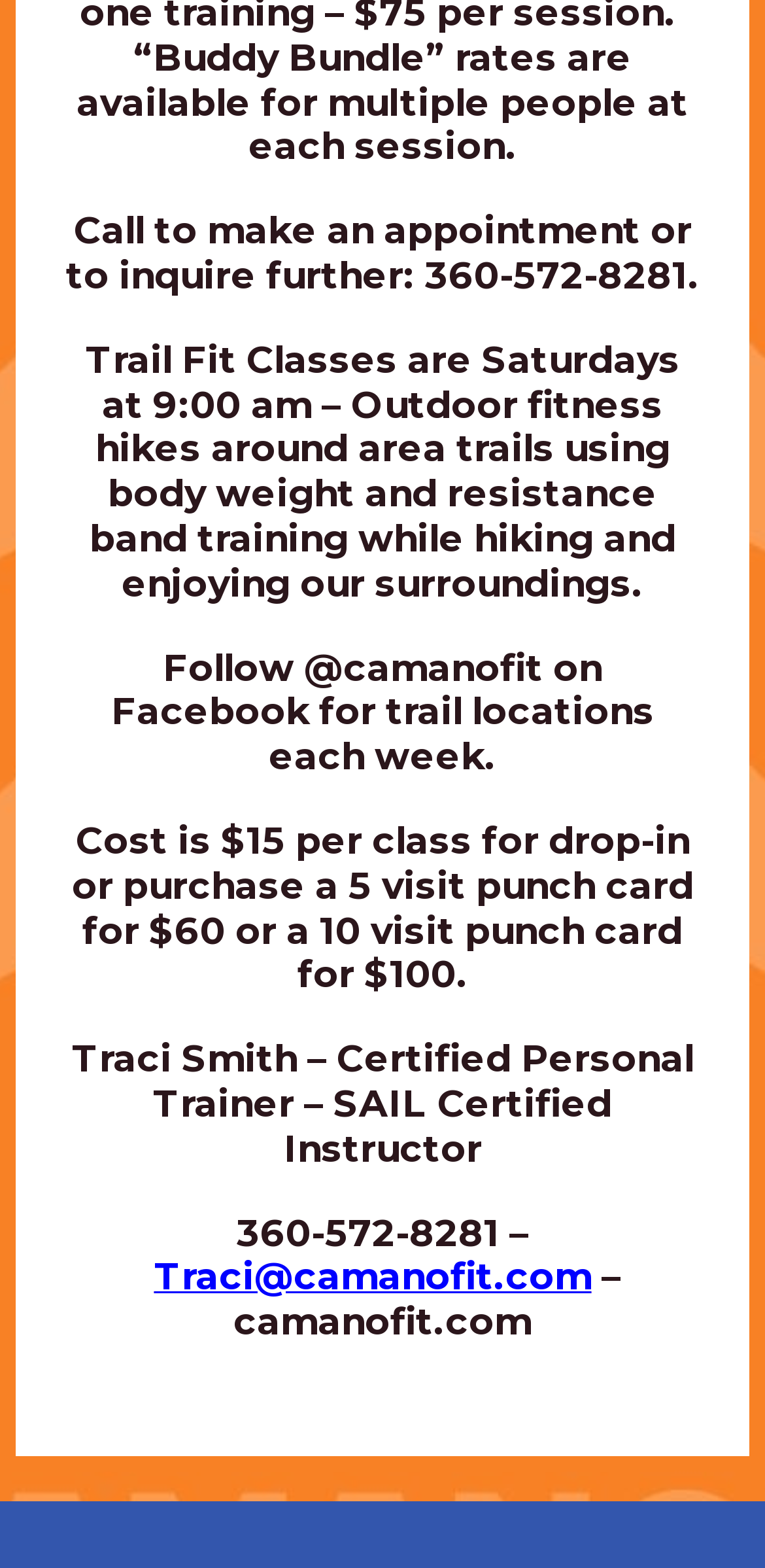What is the email address of Traci Smith?
Respond to the question with a single word or phrase according to the image.

Traci@camanofit.com